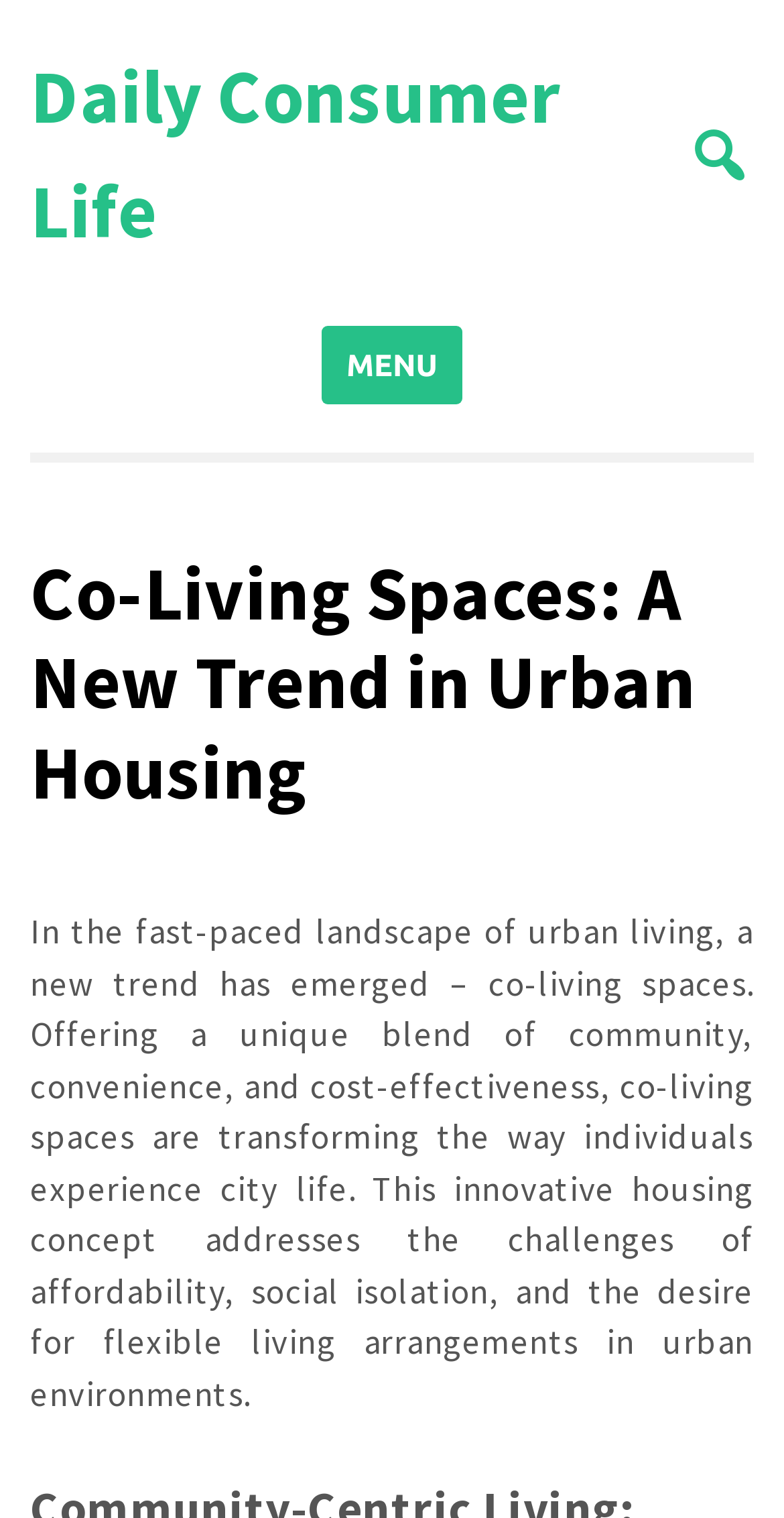Look at the image and give a detailed response to the following question: What is the main topic of this webpage?

Based on the webpage content, the main topic is about co-living spaces, which is a new trend in urban housing. This is evident from the heading 'Co-Living Spaces: A New Trend in Urban Housing' and the subsequent text that explains the concept of co-living spaces.